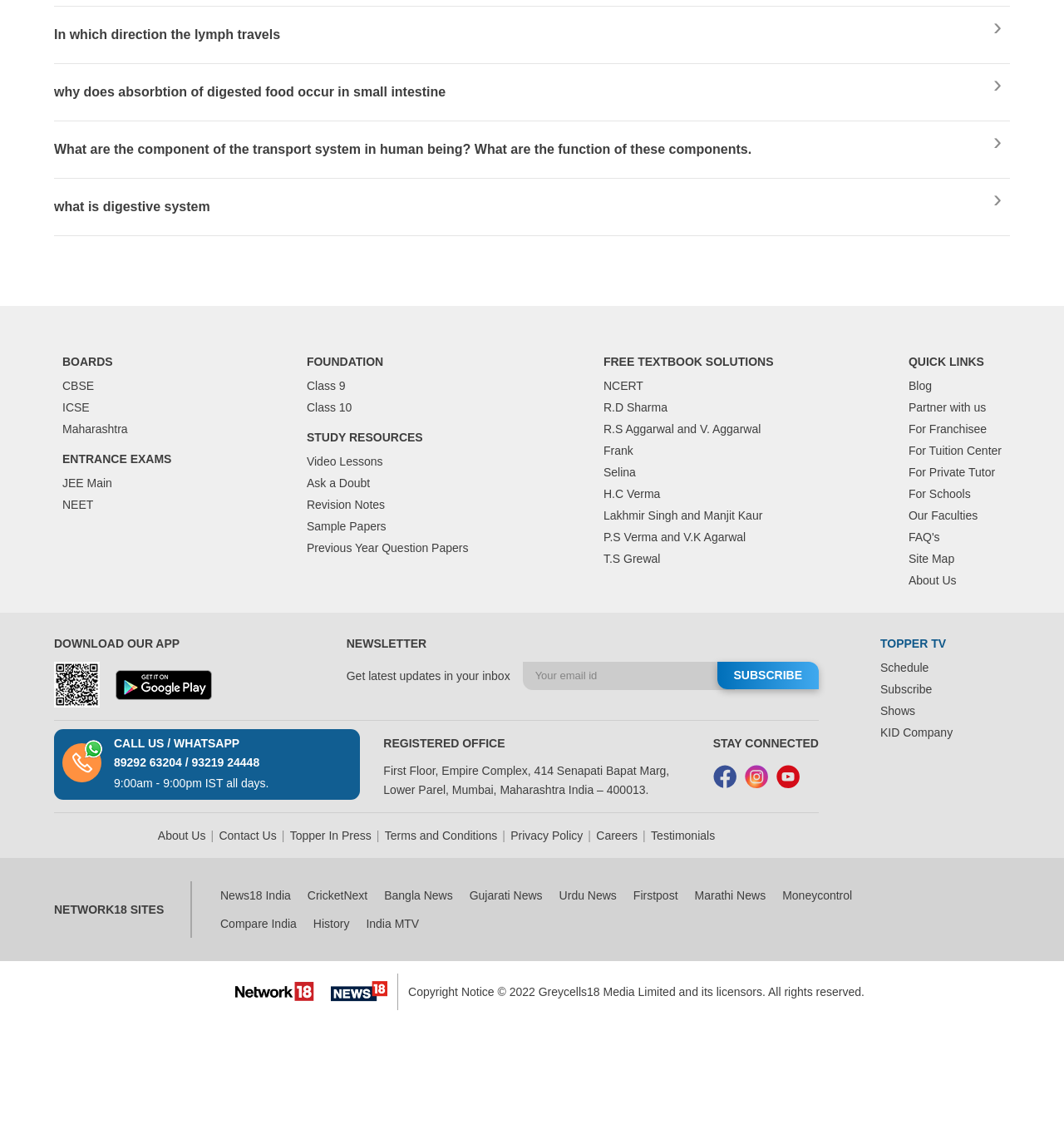What are the social media platforms mentioned in the 'STAY CONNECTED' section?
Kindly offer a comprehensive and detailed response to the question.

In the 'STAY CONNECTED' section, there are links to 'Facebook', 'Instagram', and 'YouTube', which are different social media platforms, suggesting that users can connect with the website through these platforms.